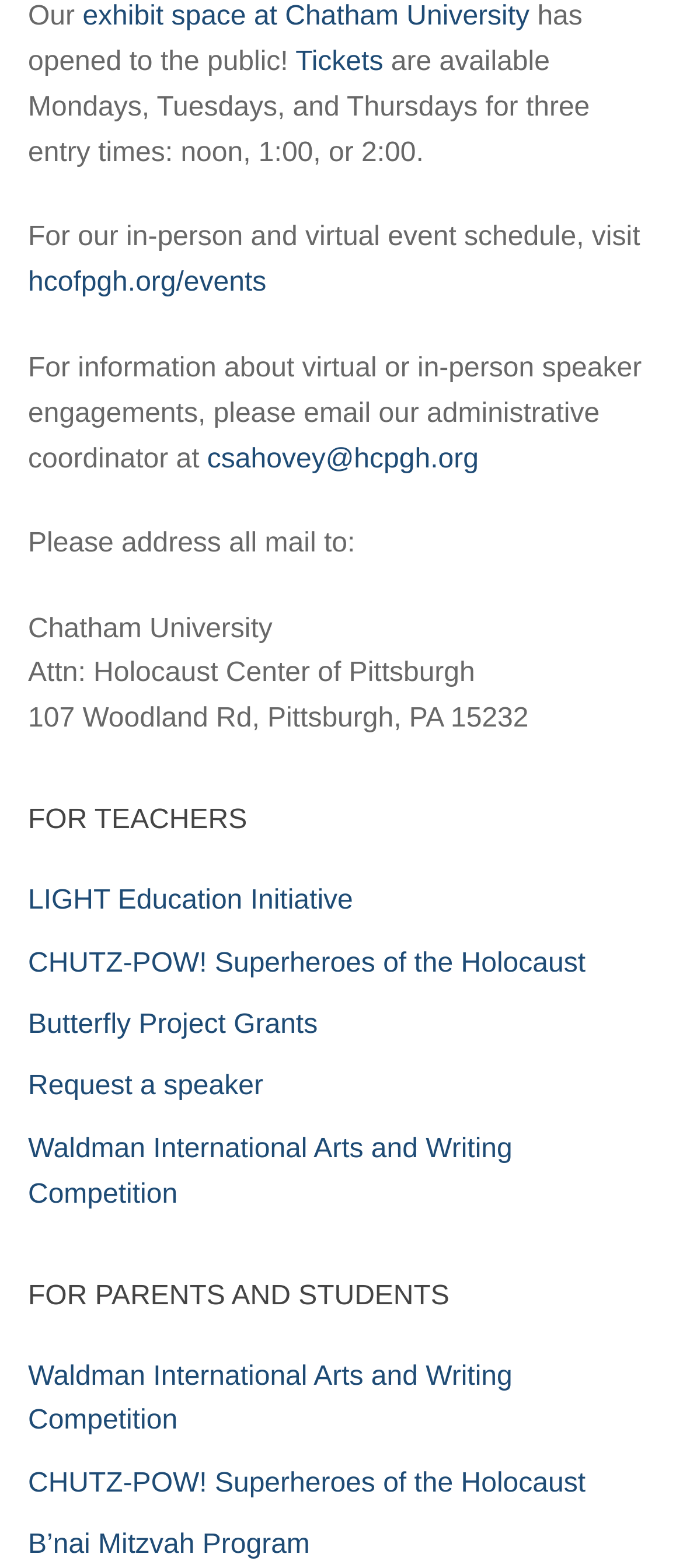Determine the bounding box for the HTML element described here: "B’nai Mitzvah Program". The coordinates should be given as [left, top, right, bottom] with each number being a float between 0 and 1.

[0.041, 0.976, 0.454, 0.995]